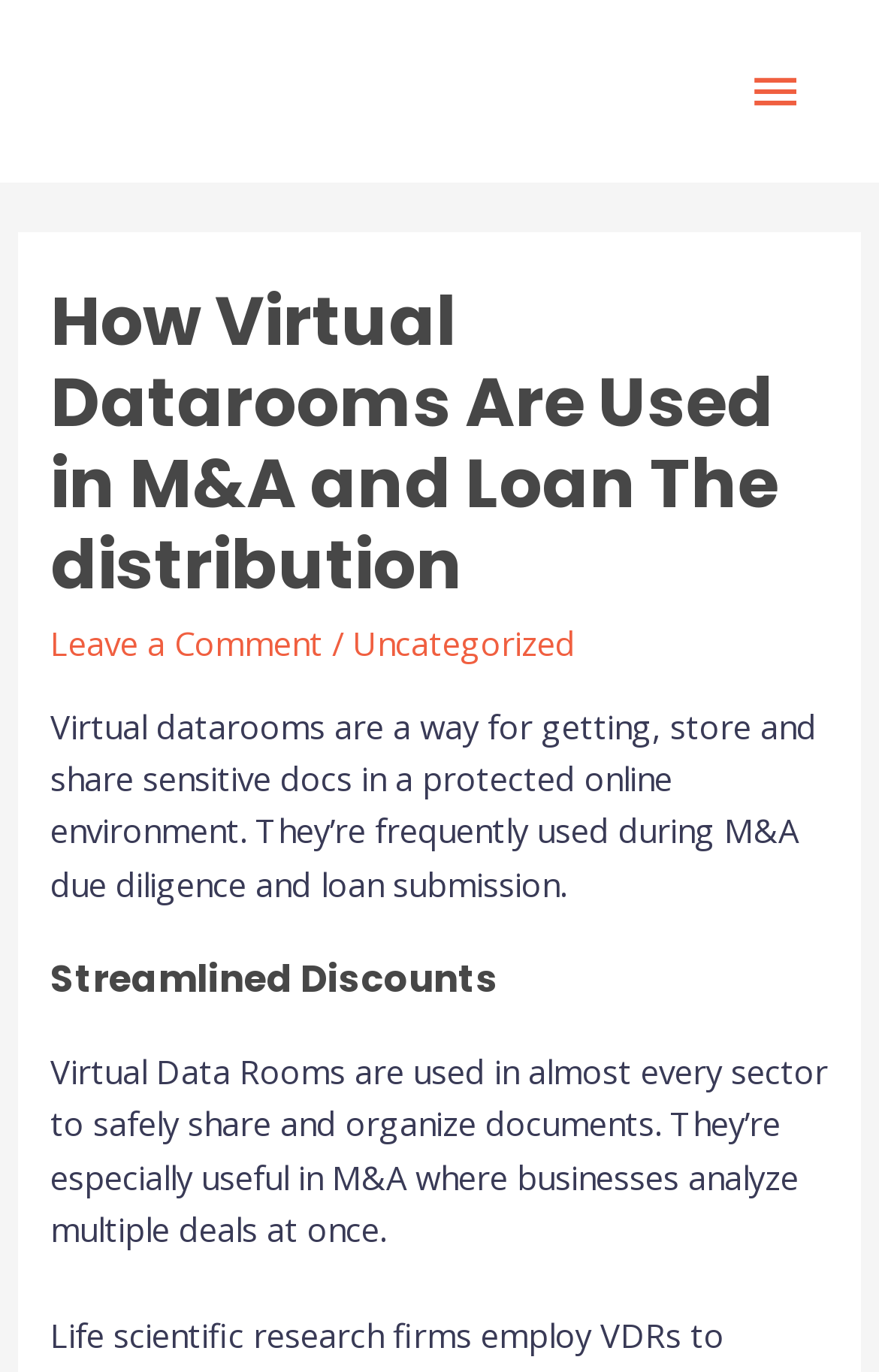Please find and give the text of the main heading on the webpage.

How Virtual Datarooms Are Used in M&A and Loan The distribution